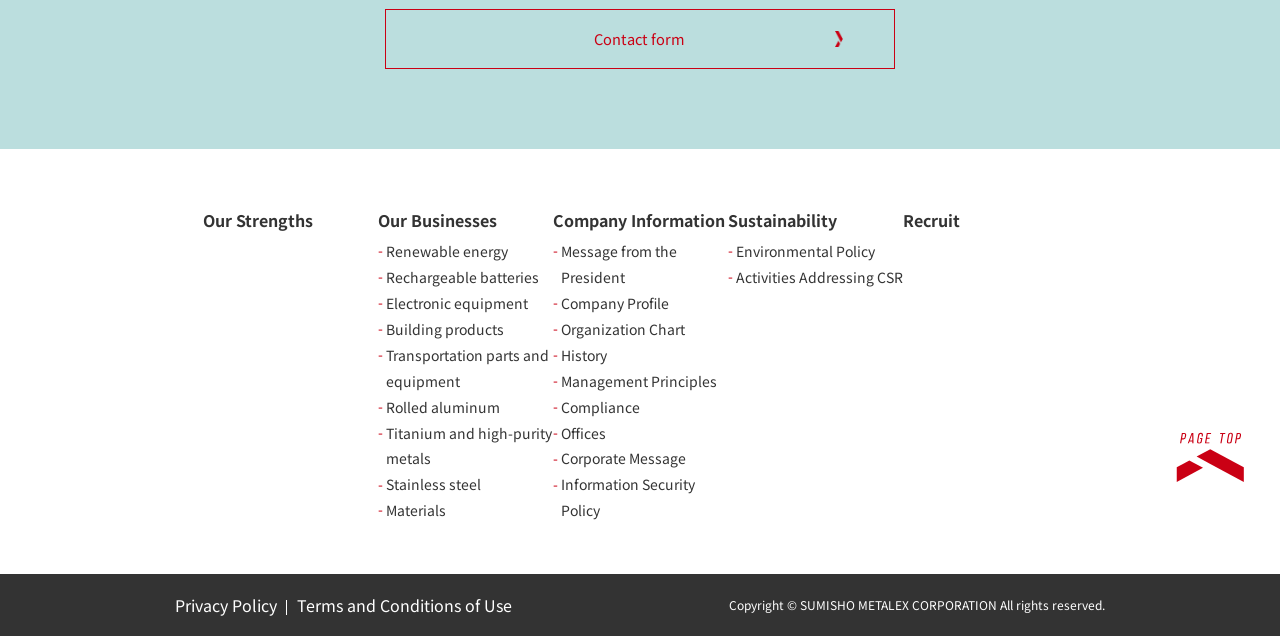What is the title of the second section?
Refer to the image and answer the question using a single word or phrase.

Company Information